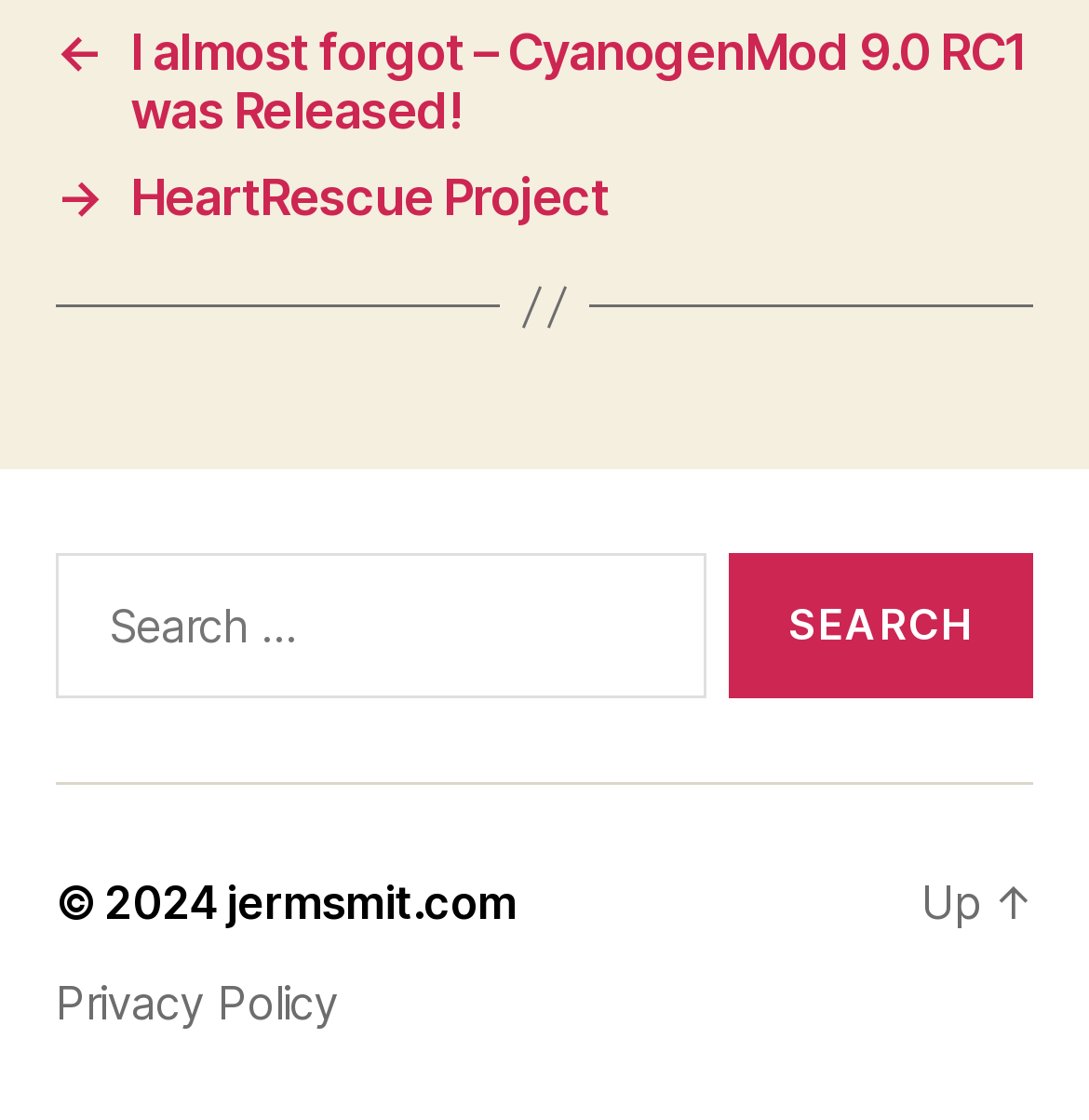What is the purpose of the search box? Please answer the question using a single word or phrase based on the image.

To search for something